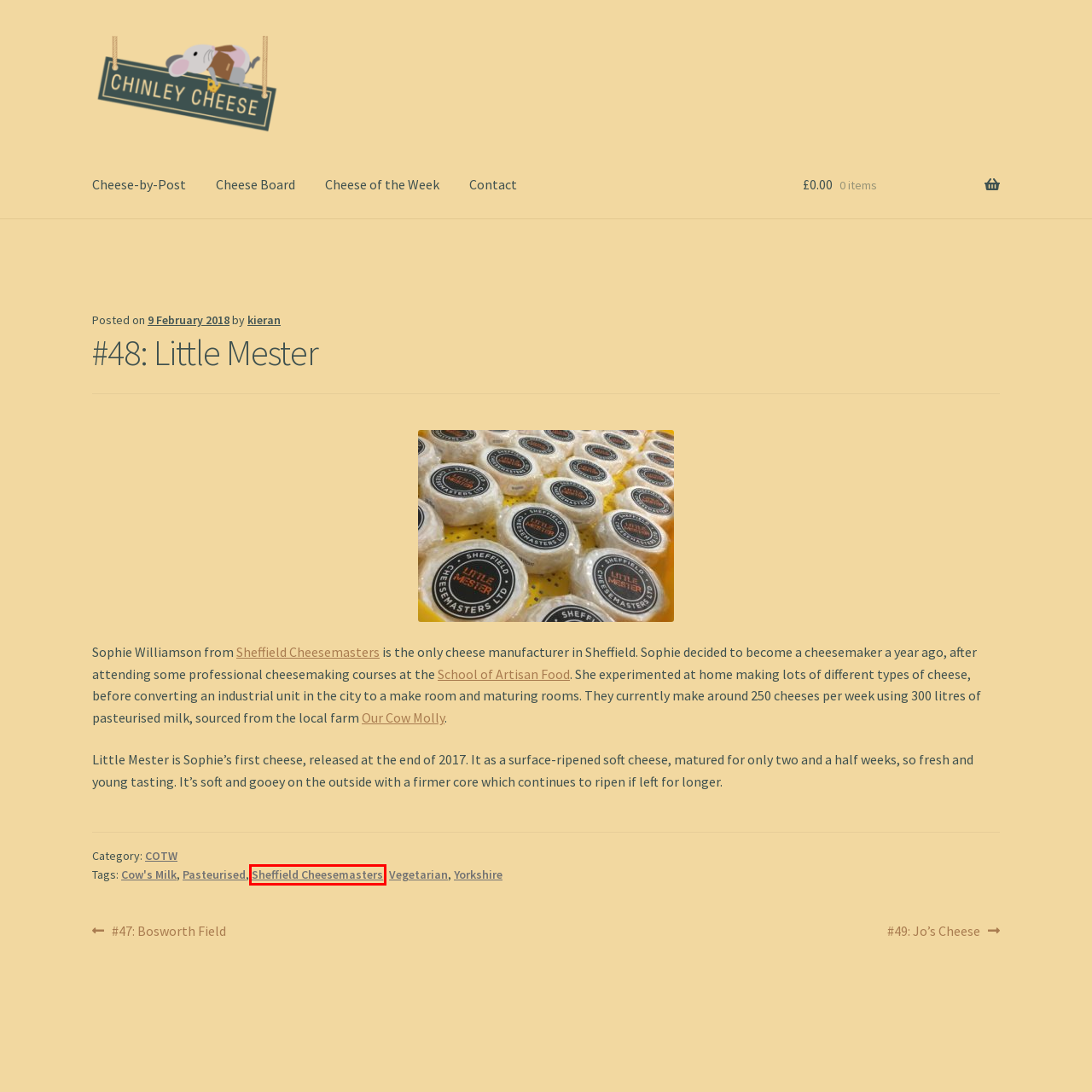Examine the screenshot of a webpage with a red bounding box around a UI element. Select the most accurate webpage description that corresponds to the new page after clicking the highlighted element. Here are the choices:
A. COTW – Chinley Cheese
B. Sheffield Cheesemasters – Chinley Cheese
C. #49: Jo’s Cheese – Chinley Cheese
D. Yorkshire – Chinley Cheese
E. Products – Chinley Cheese
F. Cheese Board – Chinley Cheese
G. Cheese of the Week – Chinley Cheese
H. Pasteurised – Chinley Cheese

B